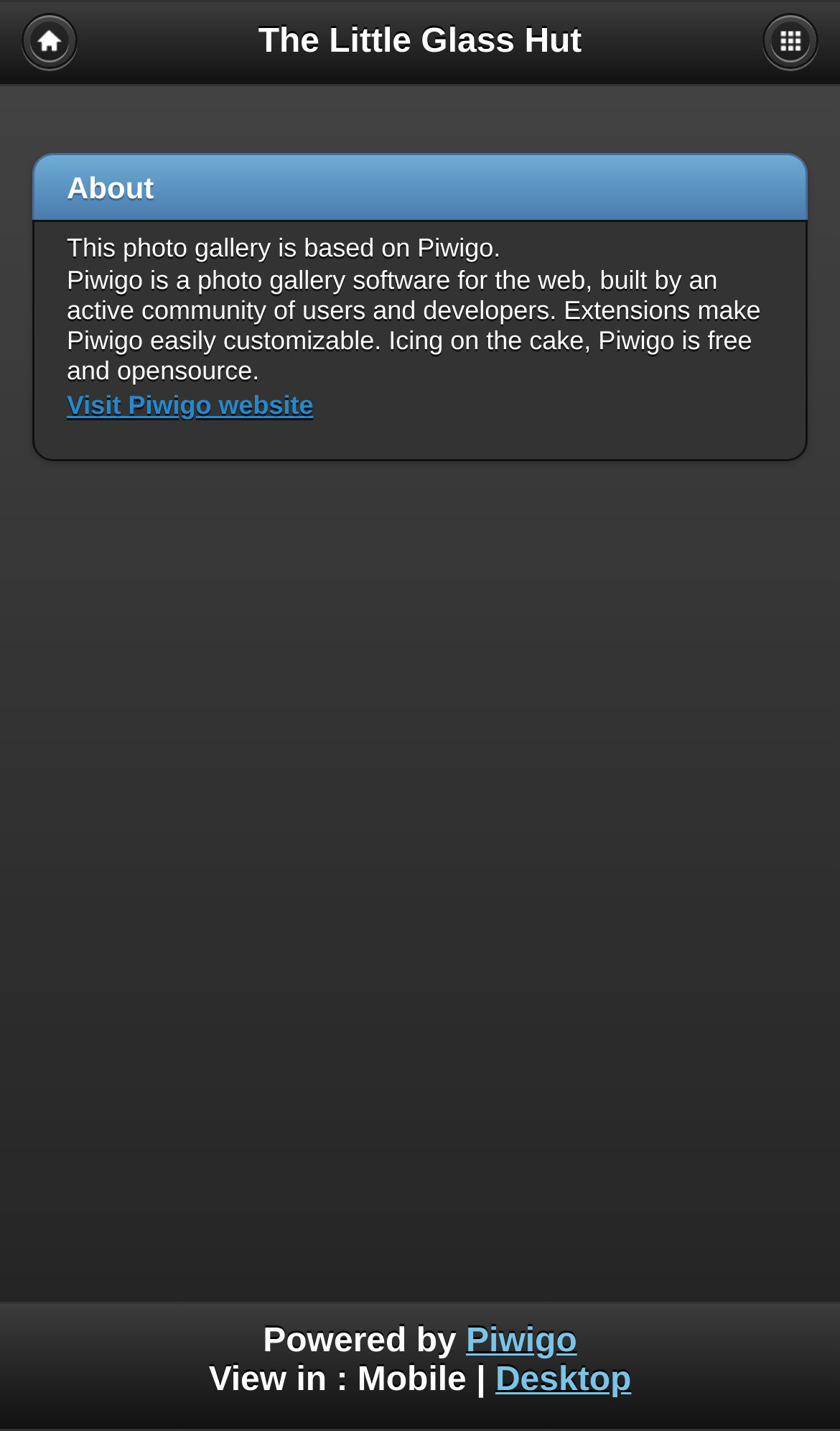What are the available viewing options for this webpage?
Using the image as a reference, deliver a detailed and thorough answer to the question.

At the bottom of the webpage, there is a heading 'Powered by Piwigo View in : Mobile | Desktop' which indicates that the available viewing options for this webpage are Mobile and Desktop.